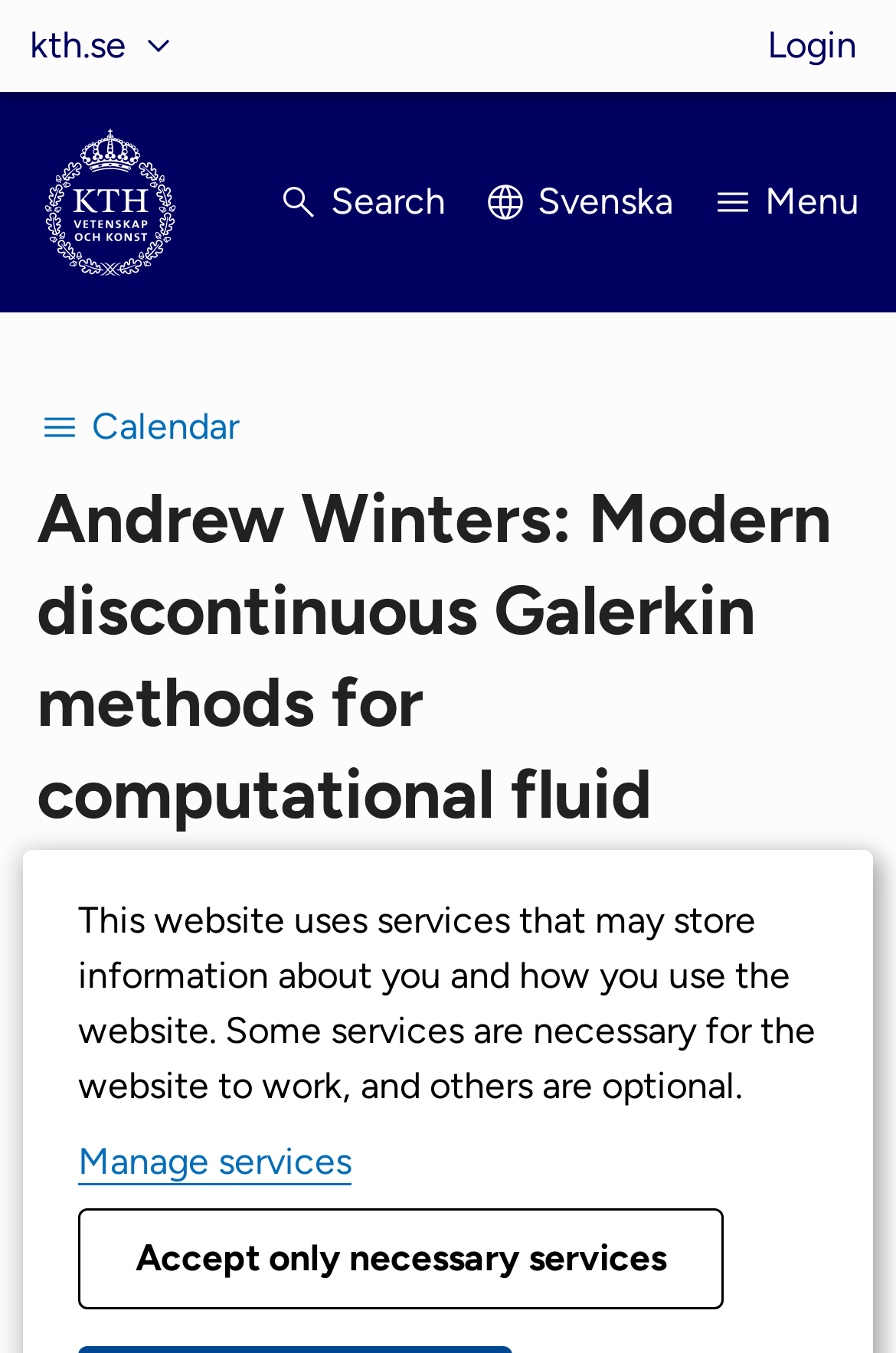Pinpoint the bounding box coordinates of the element that must be clicked to accomplish the following instruction: "Go to the KTH start page". The coordinates should be in the format of four float numbers between 0 and 1, i.e., [left, top, right, bottom].

[0.041, 0.095, 0.205, 0.204]